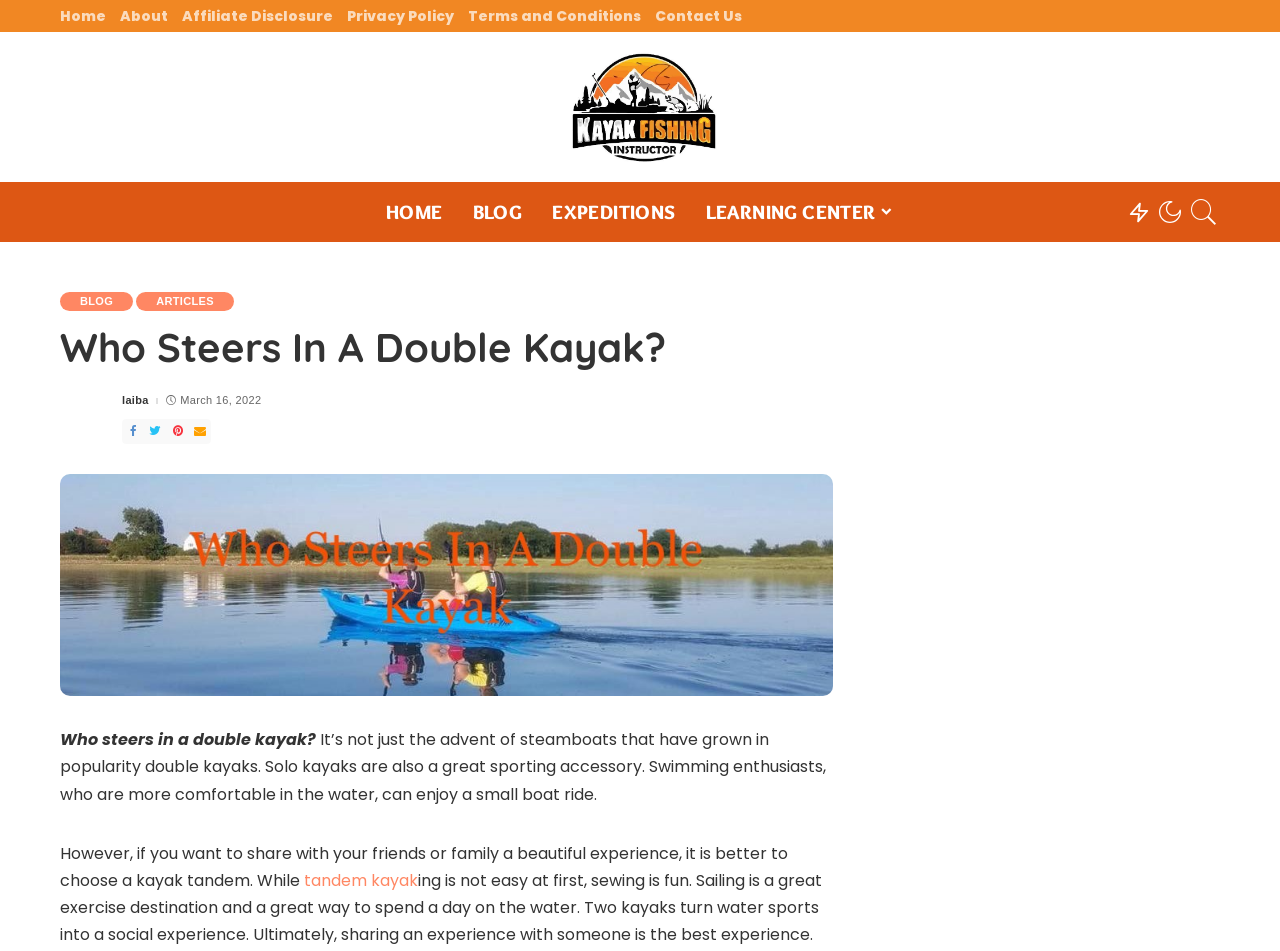Identify the bounding box coordinates of the area you need to click to perform the following instruction: "Read the 'Who Steers In A Double Kayak?' article".

[0.047, 0.341, 0.651, 0.389]